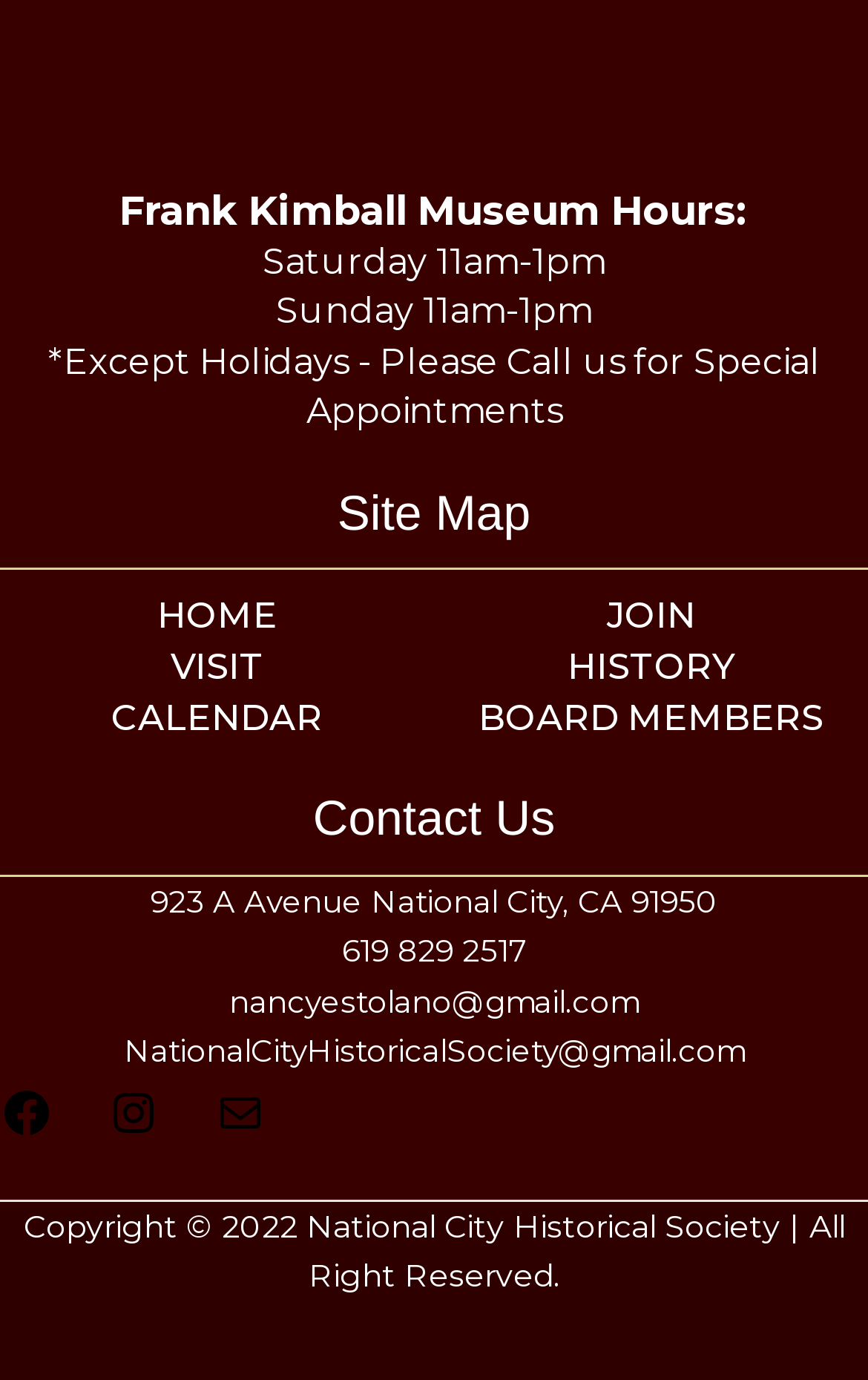Please locate the bounding box coordinates of the element that should be clicked to complete the given instruction: "Visit the CALENDAR page".

[0.128, 0.504, 0.372, 0.535]